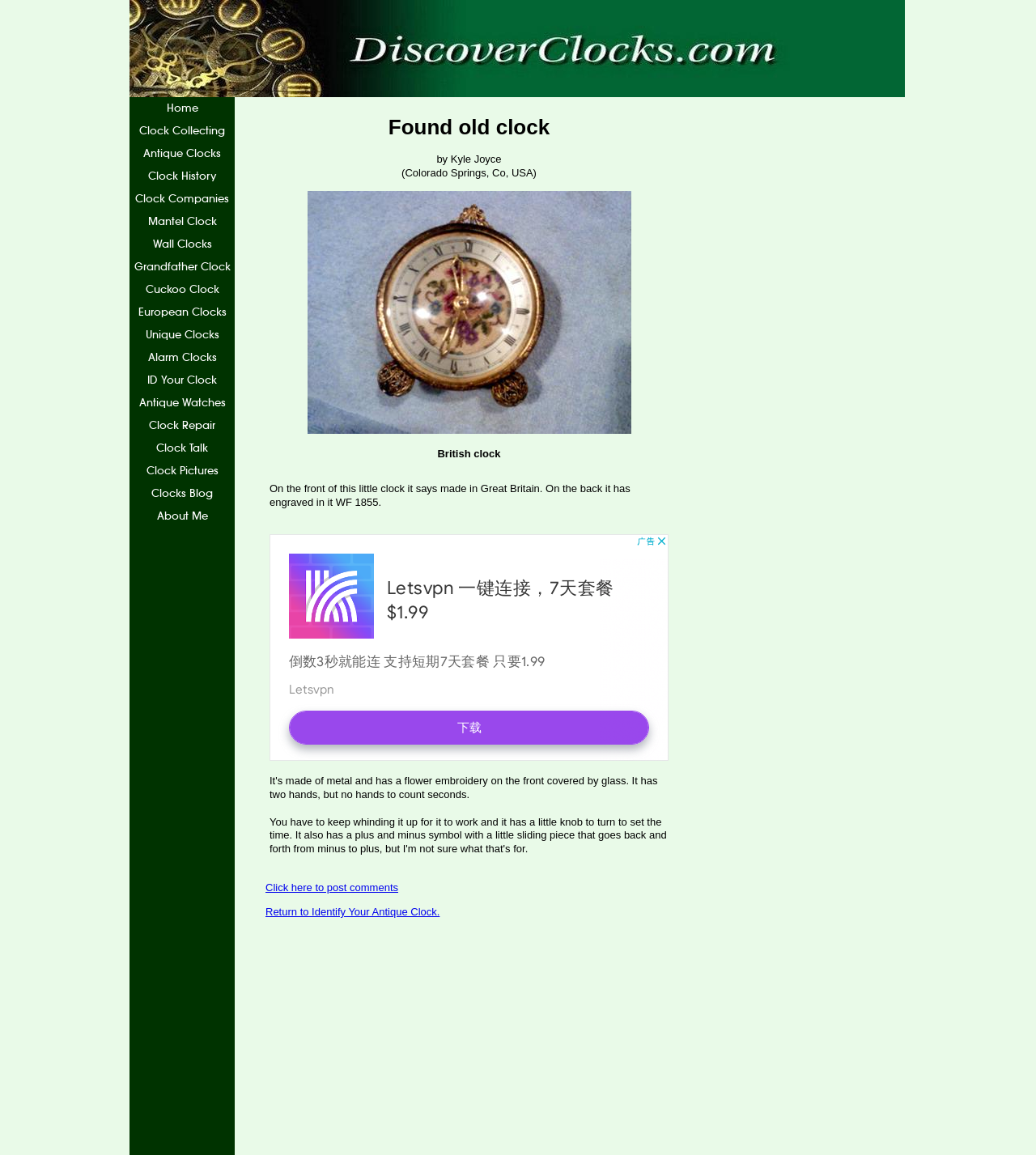Please pinpoint the bounding box coordinates for the region I should click to adhere to this instruction: "Return to Identify Your Antique Clock".

[0.256, 0.784, 0.424, 0.795]